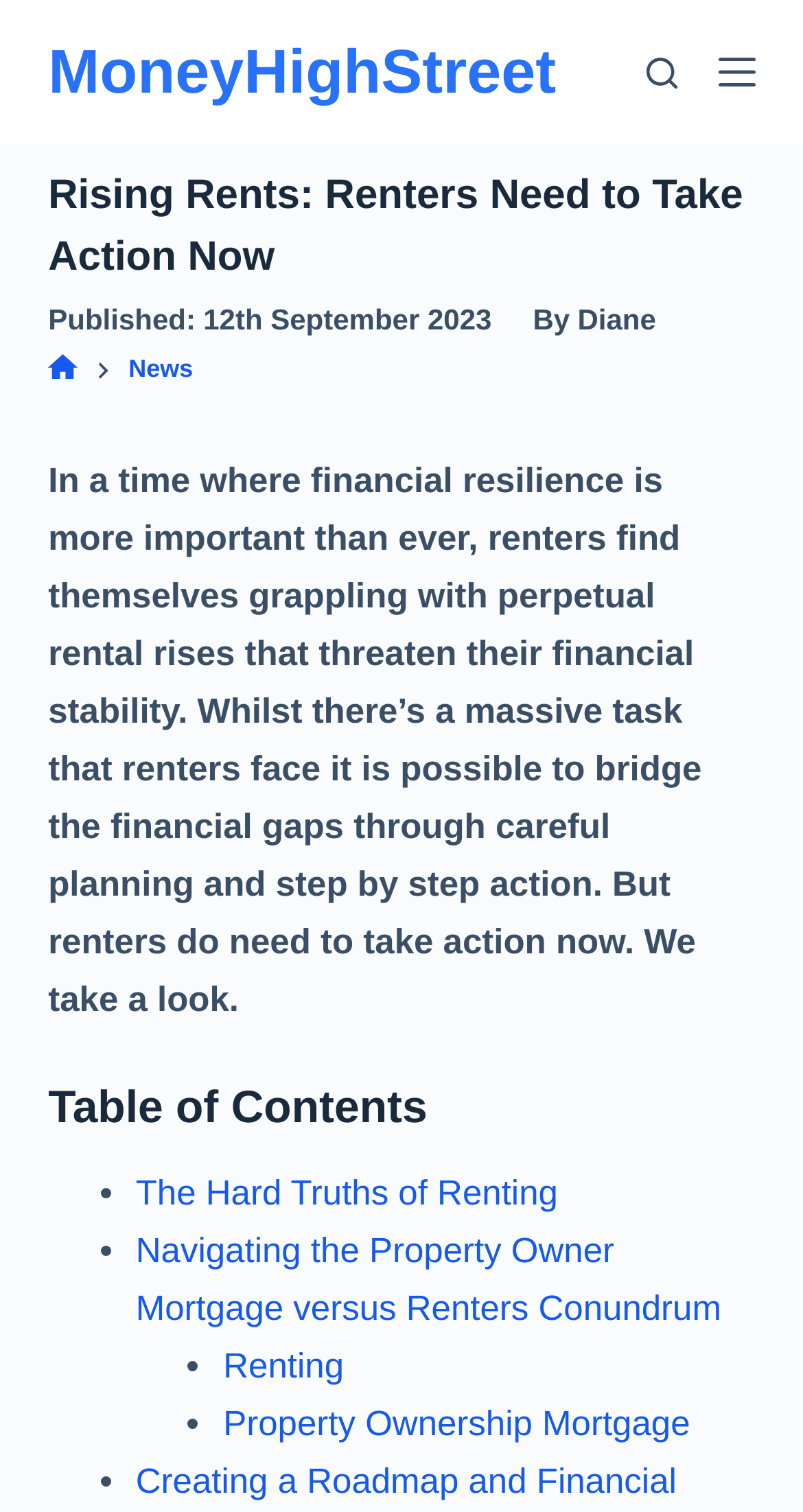Could you provide the bounding box coordinates for the portion of the screen to click to complete this instruction: "go to the 'MoneyHighStreet' homepage"?

[0.06, 0.025, 0.693, 0.07]